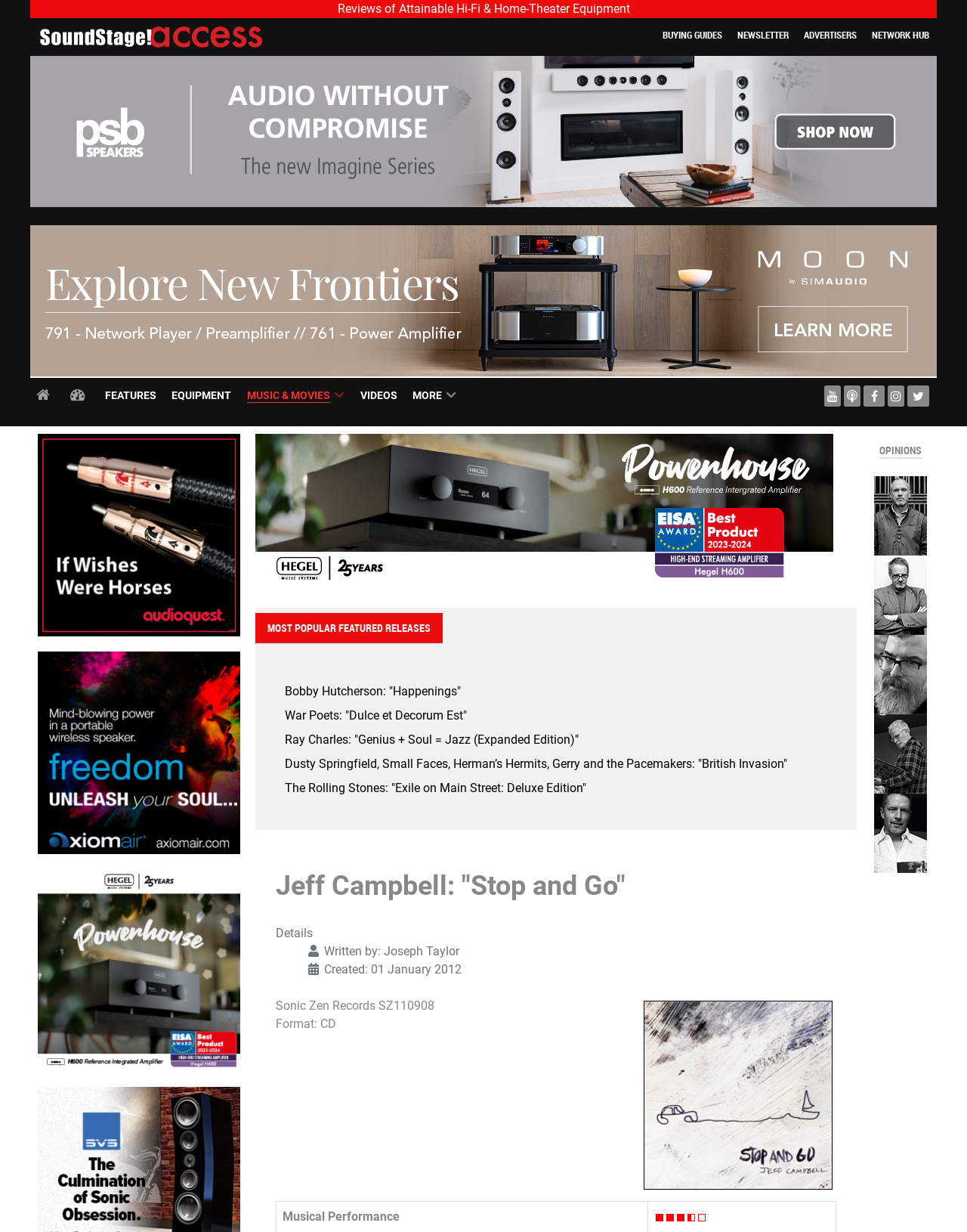What is the name of the website?
Answer briefly with a single word or phrase based on the image.

SoundStage! Access